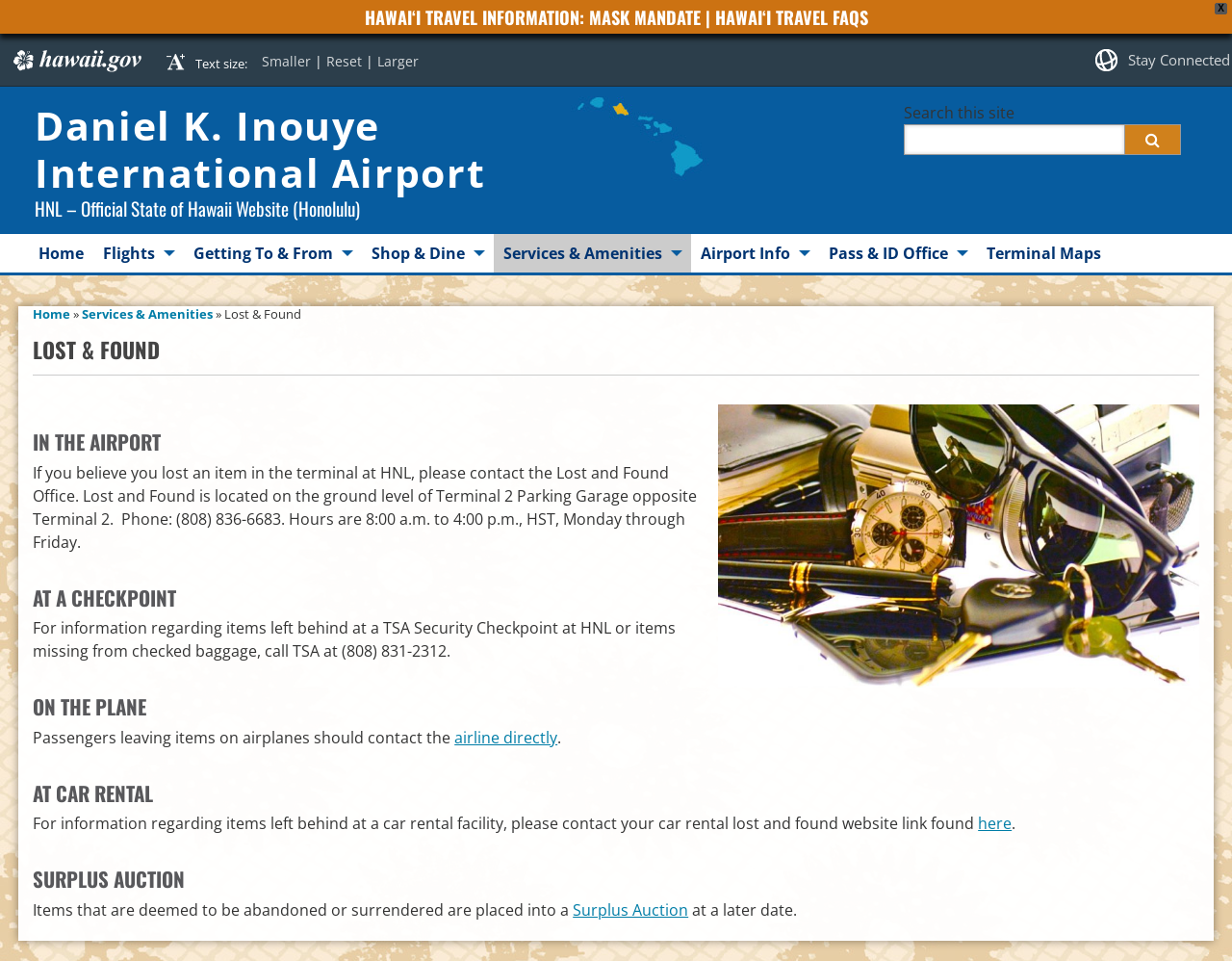Please locate the bounding box coordinates of the element that should be clicked to complete the given instruction: "Contact Lost and Found Office".

[0.913, 0.129, 0.959, 0.161]